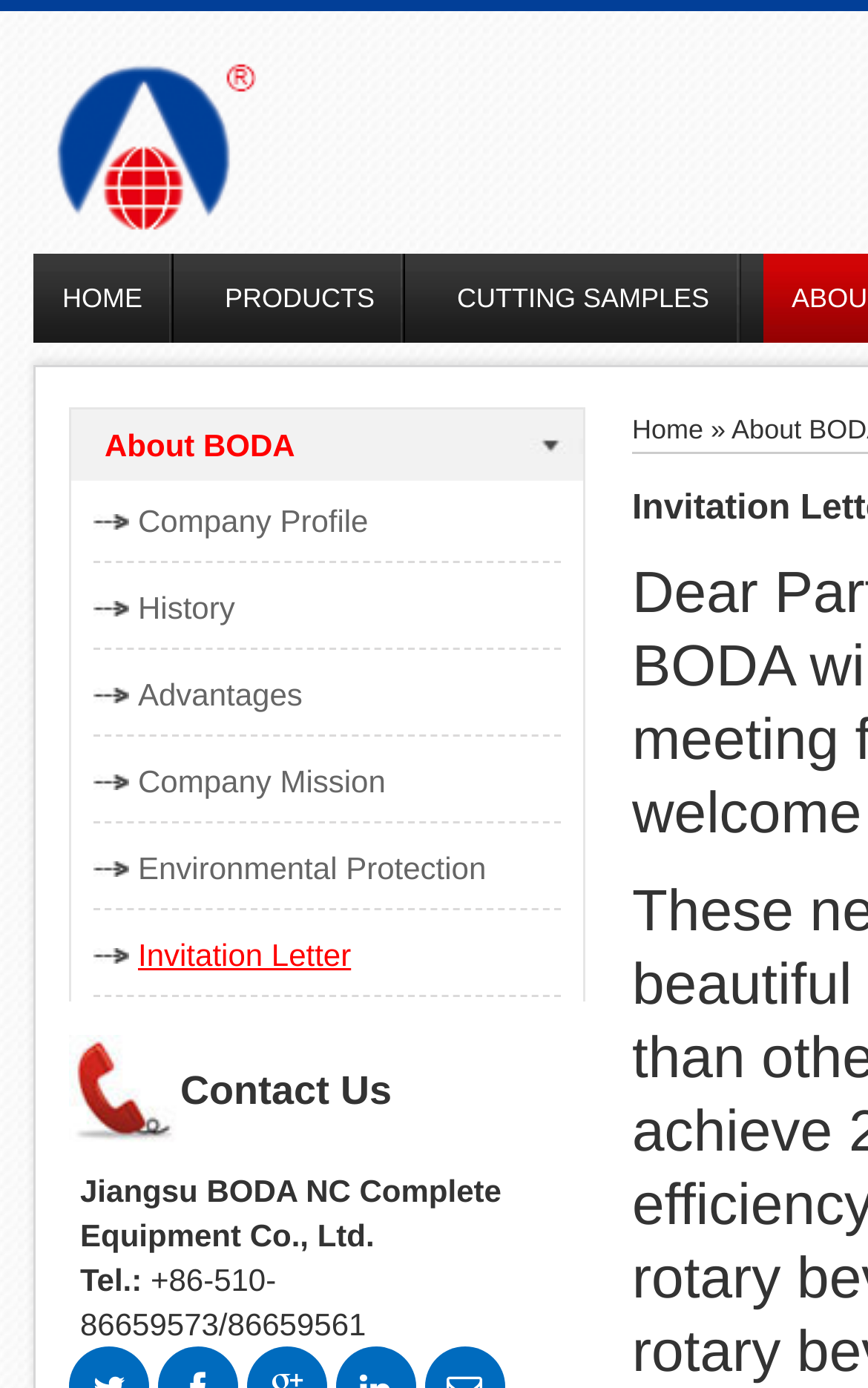Determine the bounding box coordinates for the area you should click to complete the following instruction: "View Pixels of Progress: Exploring Modern Technology".

None